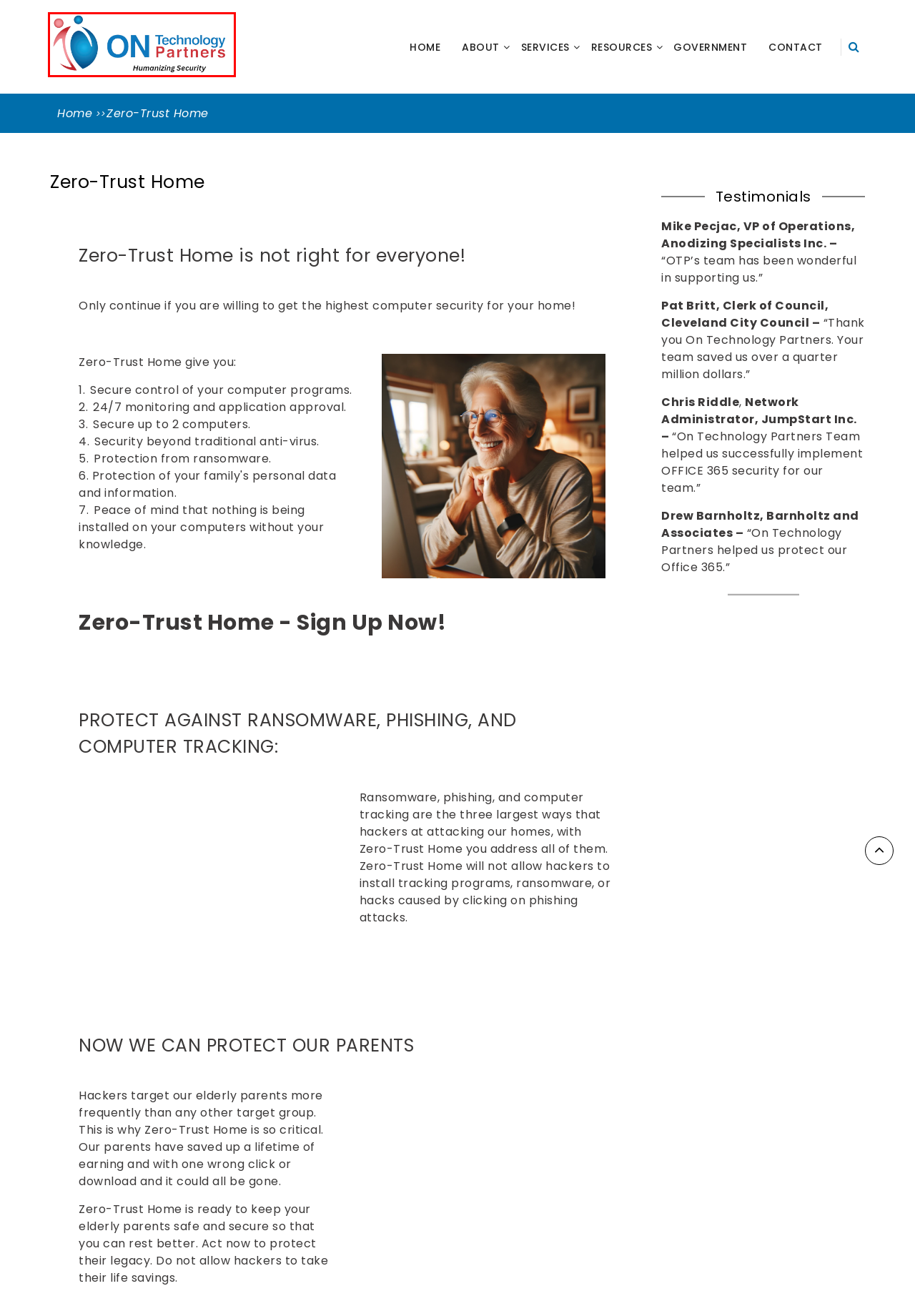You are given a screenshot depicting a webpage with a red bounding box around a UI element. Select the description that best corresponds to the new webpage after clicking the selected element. Here are the choices:
A. IT Services For Manufacturers Cleveland OH - On Technology Partners
B. Government Service - On Technology Partners
C. About On Technology Partners | Cyber Security Experts Cleveland, OH
D. Business IT Solutions Cleveland OH | Cybersecurity Services Provider | IT Training & Network Company
E. News Blog - On Technology Partners
F. Contact On Technology Partners | Cleveland Cyber Security Experts
G. Meet Our Cyber Security Experts Team - On Technology Partners
H. Sitemap » On Technology Partners

D